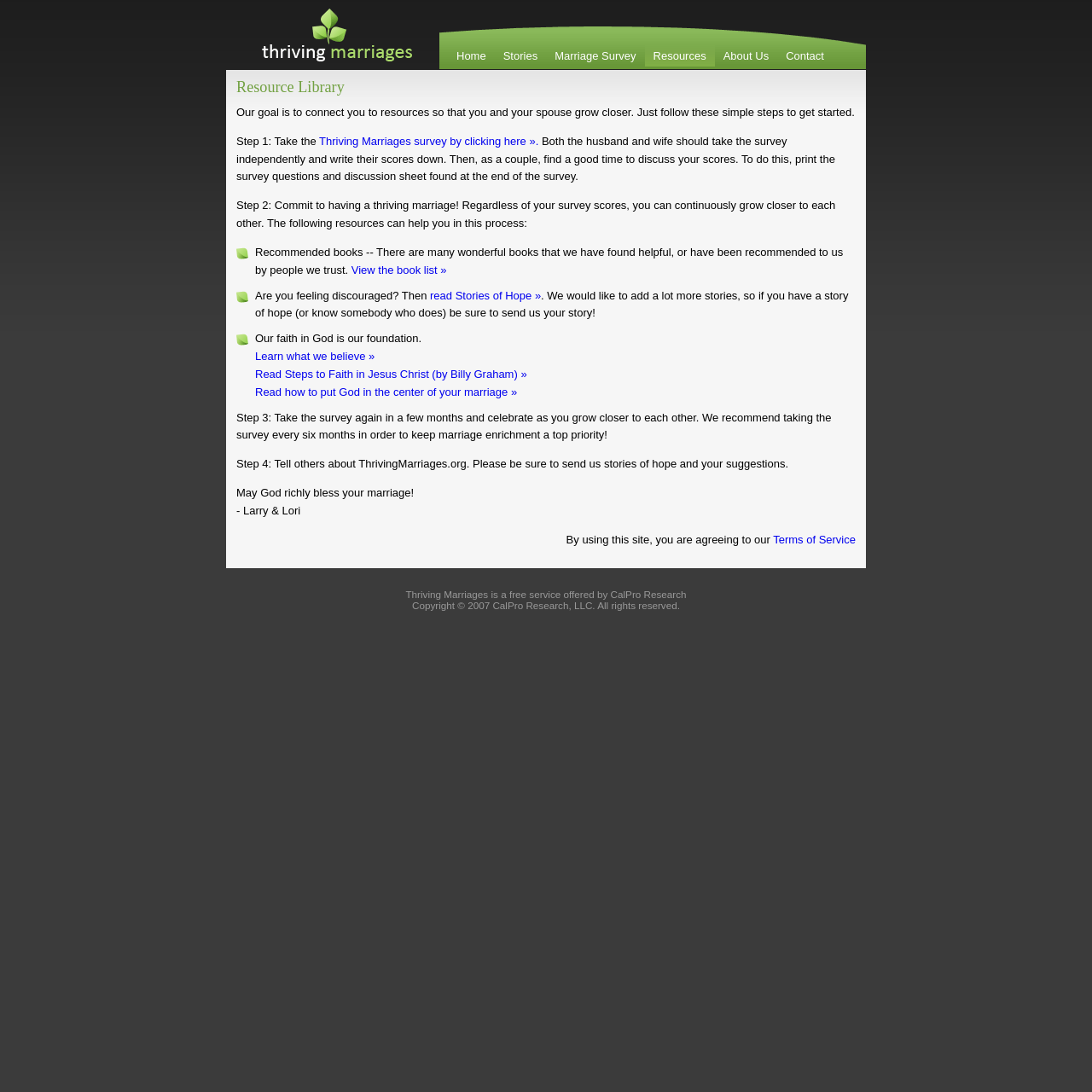Identify the bounding box coordinates for the UI element mentioned here: "Terms of Service". Provide the coordinates as four float values between 0 and 1, i.e., [left, top, right, bottom].

[0.708, 0.488, 0.784, 0.5]